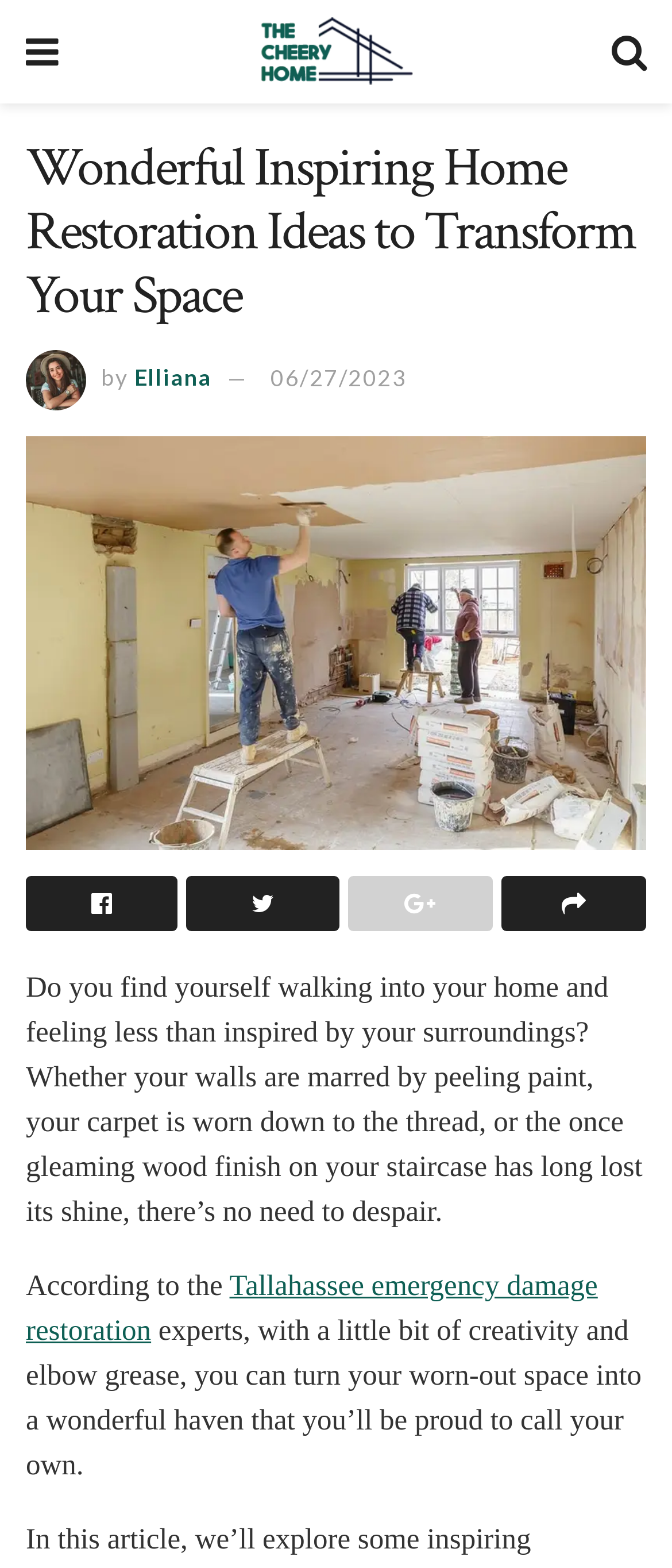Please answer the following query using a single word or phrase: 
What is the date of the article?

06/27/2023